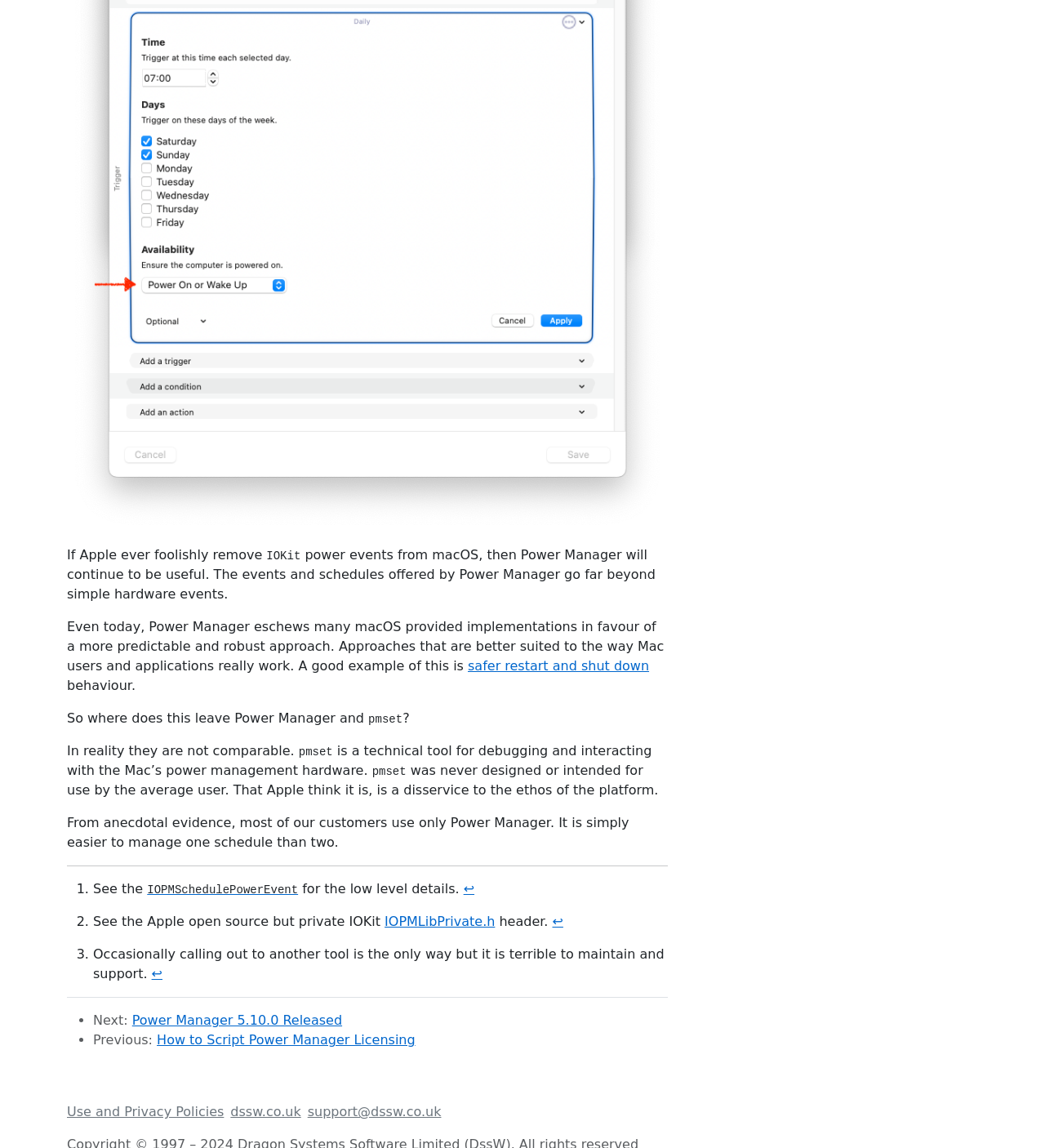What is Power Manager?
Please provide a single word or phrase as your answer based on the screenshot.

A tool for managing power events